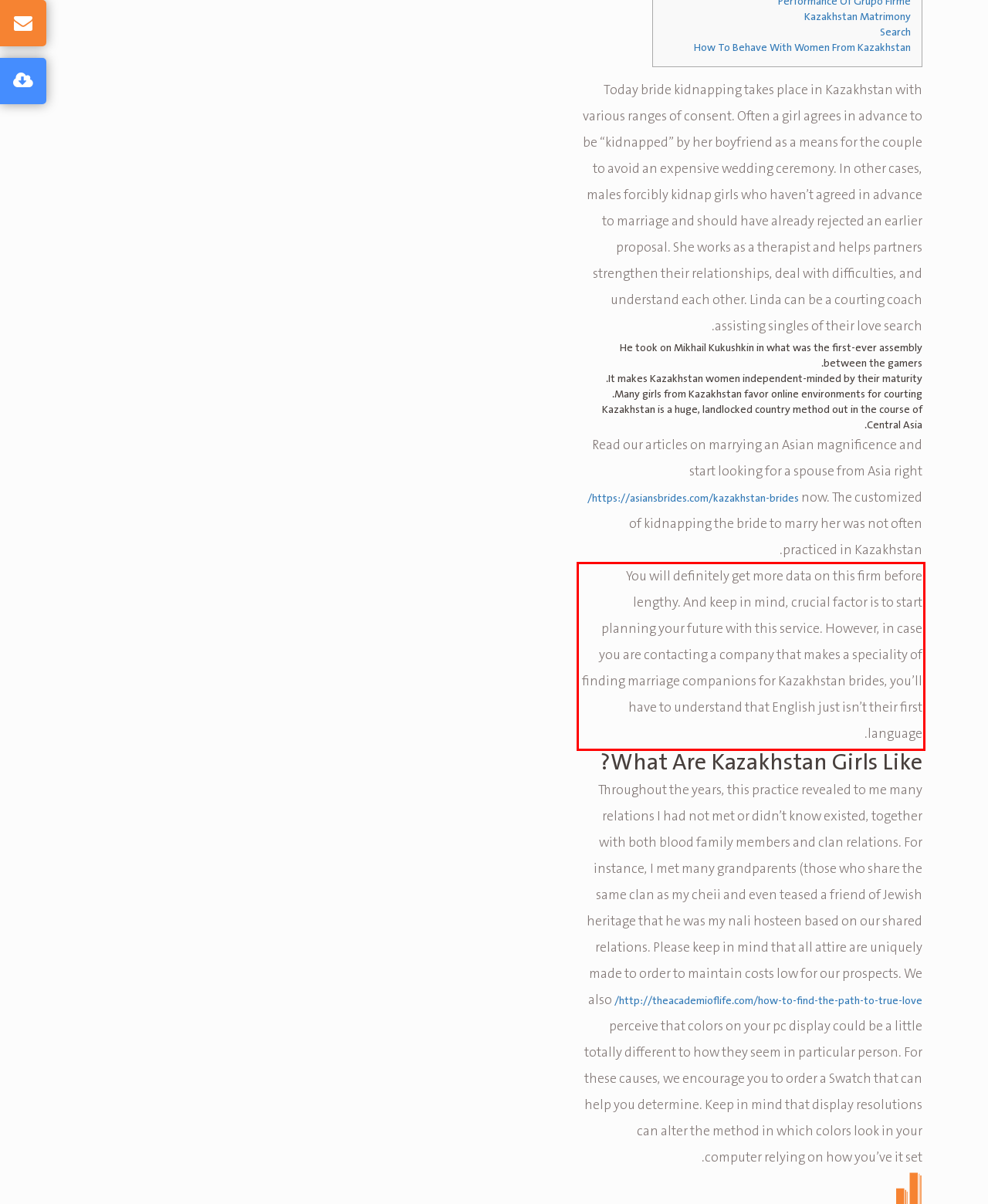Given a screenshot of a webpage with a red bounding box, extract the text content from the UI element inside the red bounding box.

You will definitely get more data on this firm before lengthy. And keep in mind, crucial factor is to start planning your future with this service. However, in case you are contacting a company that makes a speciality of finding marriage companions for Kazakhstan brides, you’ll have to understand that English just isn’t their first language.